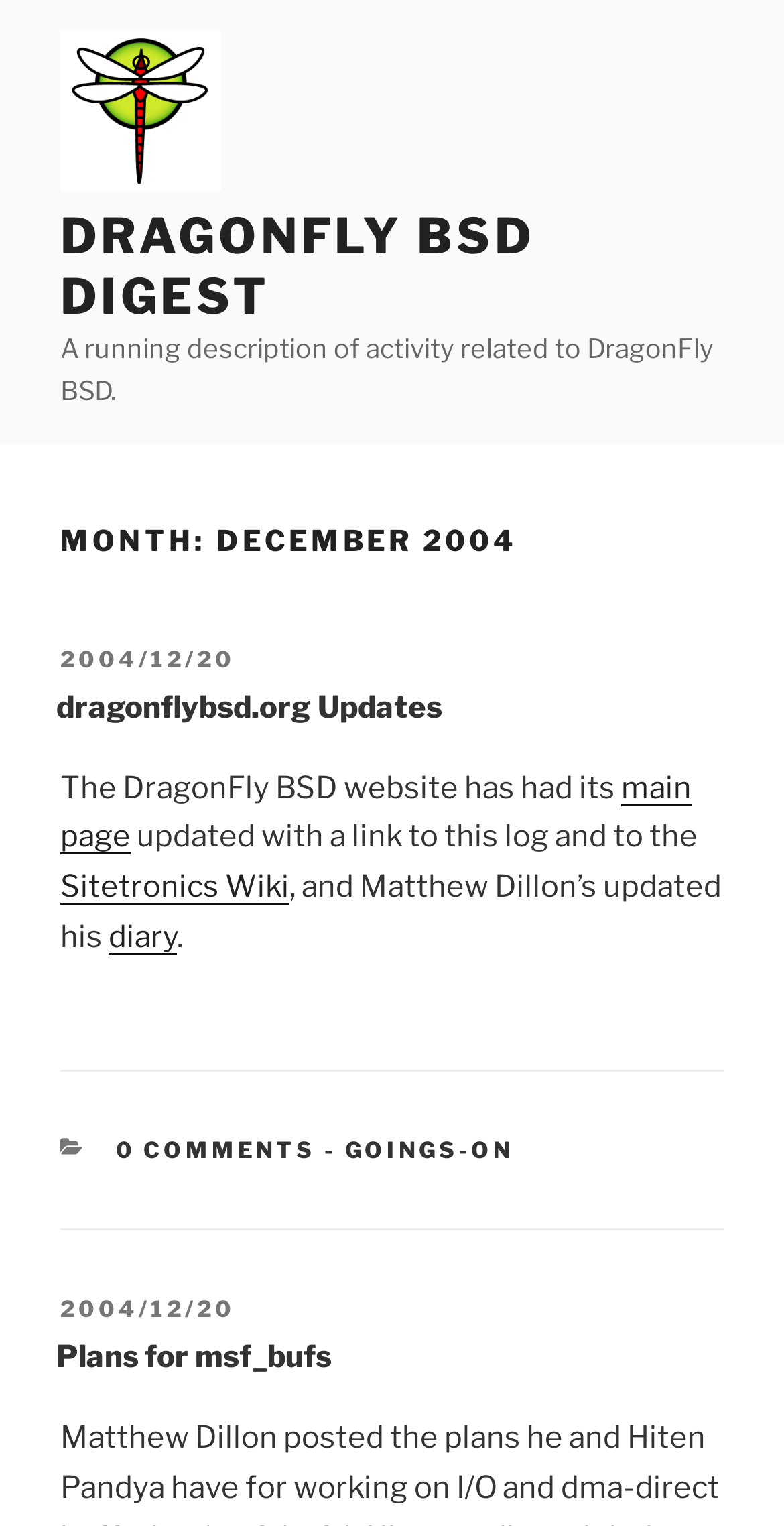Based on the image, provide a detailed and complete answer to the question: 
How many comments are there for the first post?

The number of comments is mentioned in the footer section of the first post, which is located at the bottom of the article section, and it is a link with the text '0 COMMENTS'.